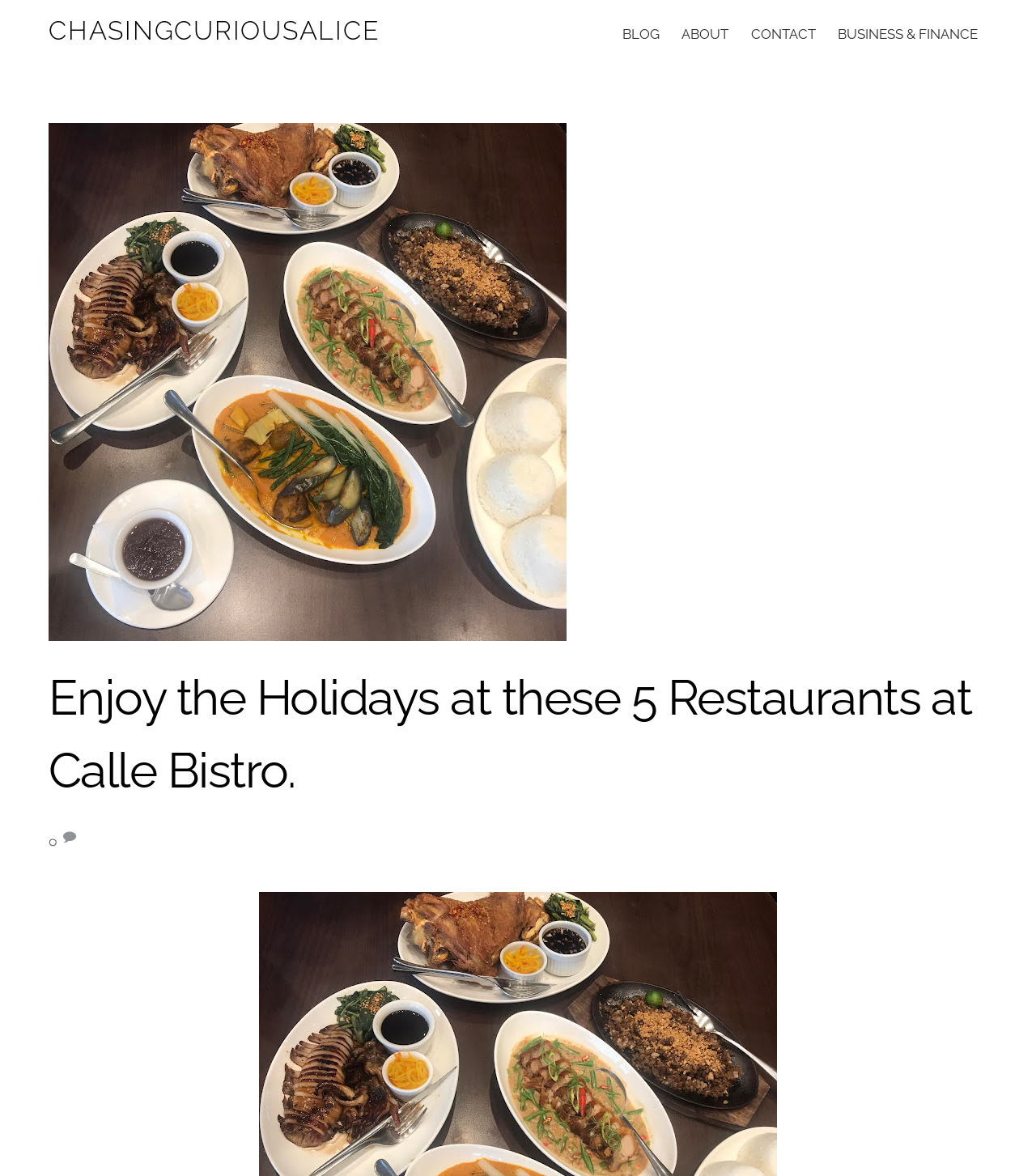Find the bounding box coordinates corresponding to the UI element with the description: "BUSINESS & FINANCE". The coordinates should be formatted as [left, top, right, bottom], with values as floats between 0 and 1.

[0.8, 0.012, 0.953, 0.047]